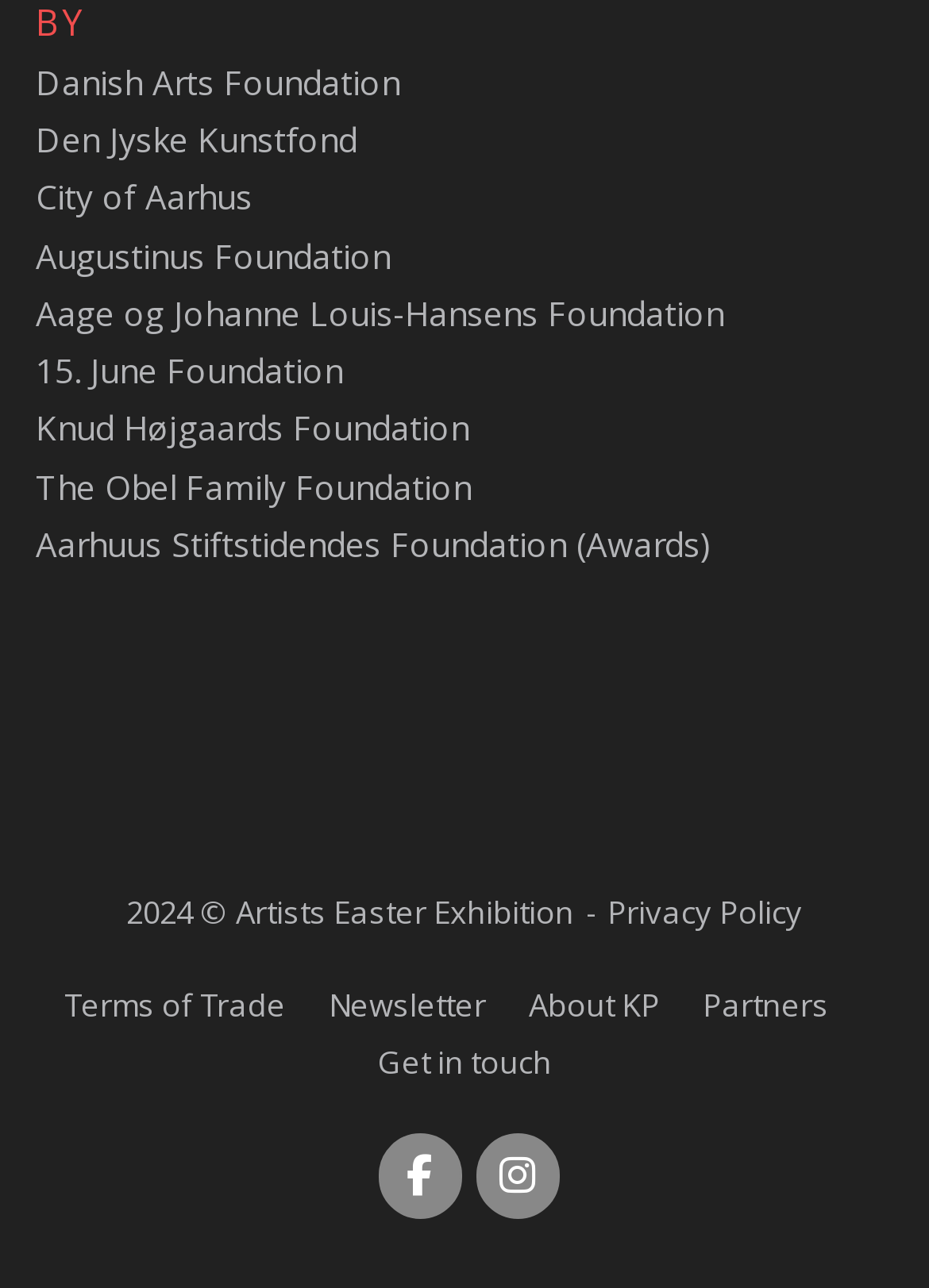Based on the description "Aage og Johanne Louis-Hansens Foundation", find the bounding box of the specified UI element.

[0.038, 0.225, 0.779, 0.26]